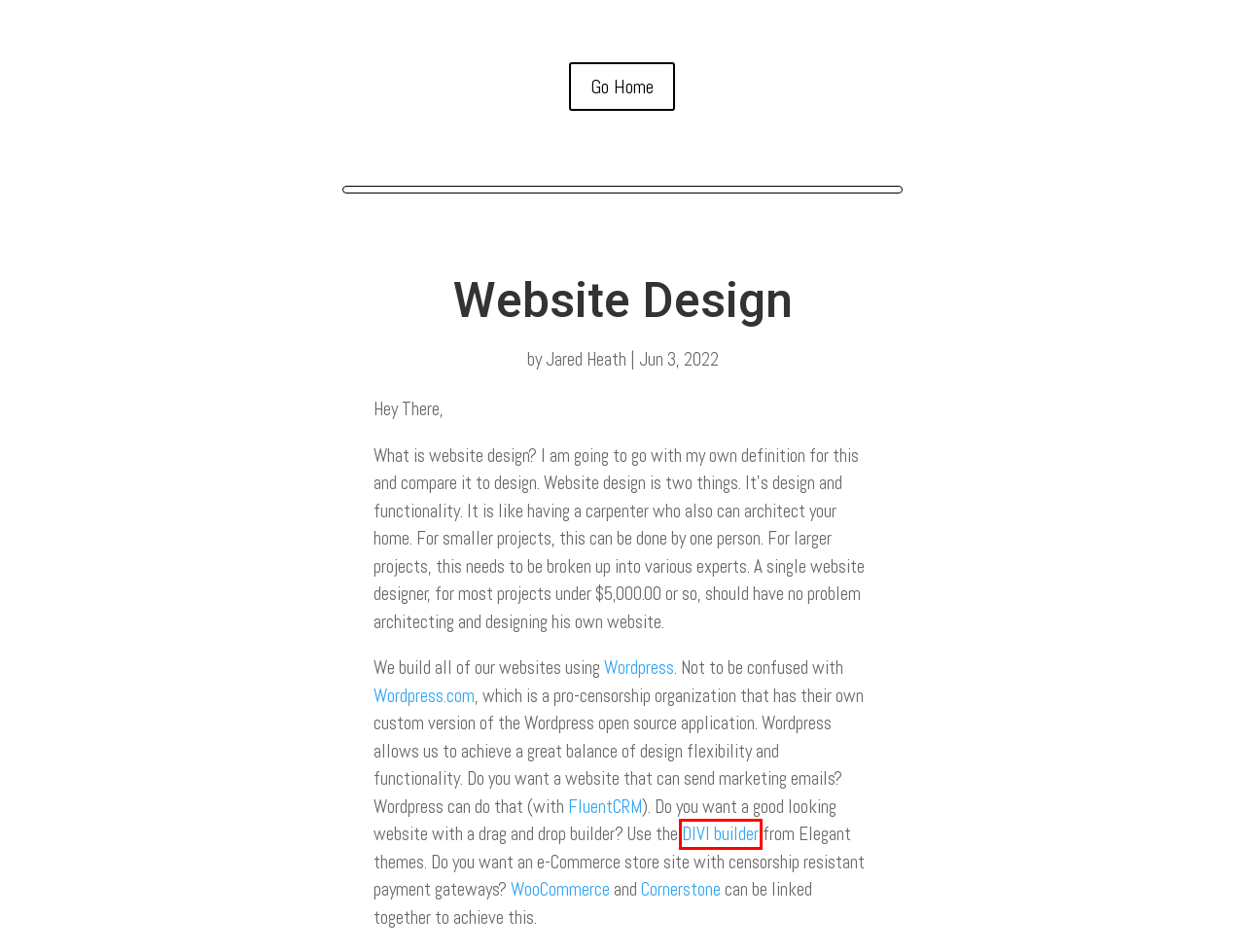Observe the webpage screenshot and focus on the red bounding box surrounding a UI element. Choose the most appropriate webpage description that corresponds to the new webpage after clicking the element in the bounding box. Here are the candidates:
A. Cornerstone Payment Systems
B. Divi — The Ultimate WordPress Theme & Visual Page Builder
C. WooCommerce
D. Blog Tool, Publishing Platform, and CMS – WordPress.org
E. Marketing Automation For WordPress - FluentCRM
F. Blog | Altha Technology
G. Unsupported Browser — WordPress.com
H. Jared Heath | Altha Technology

B